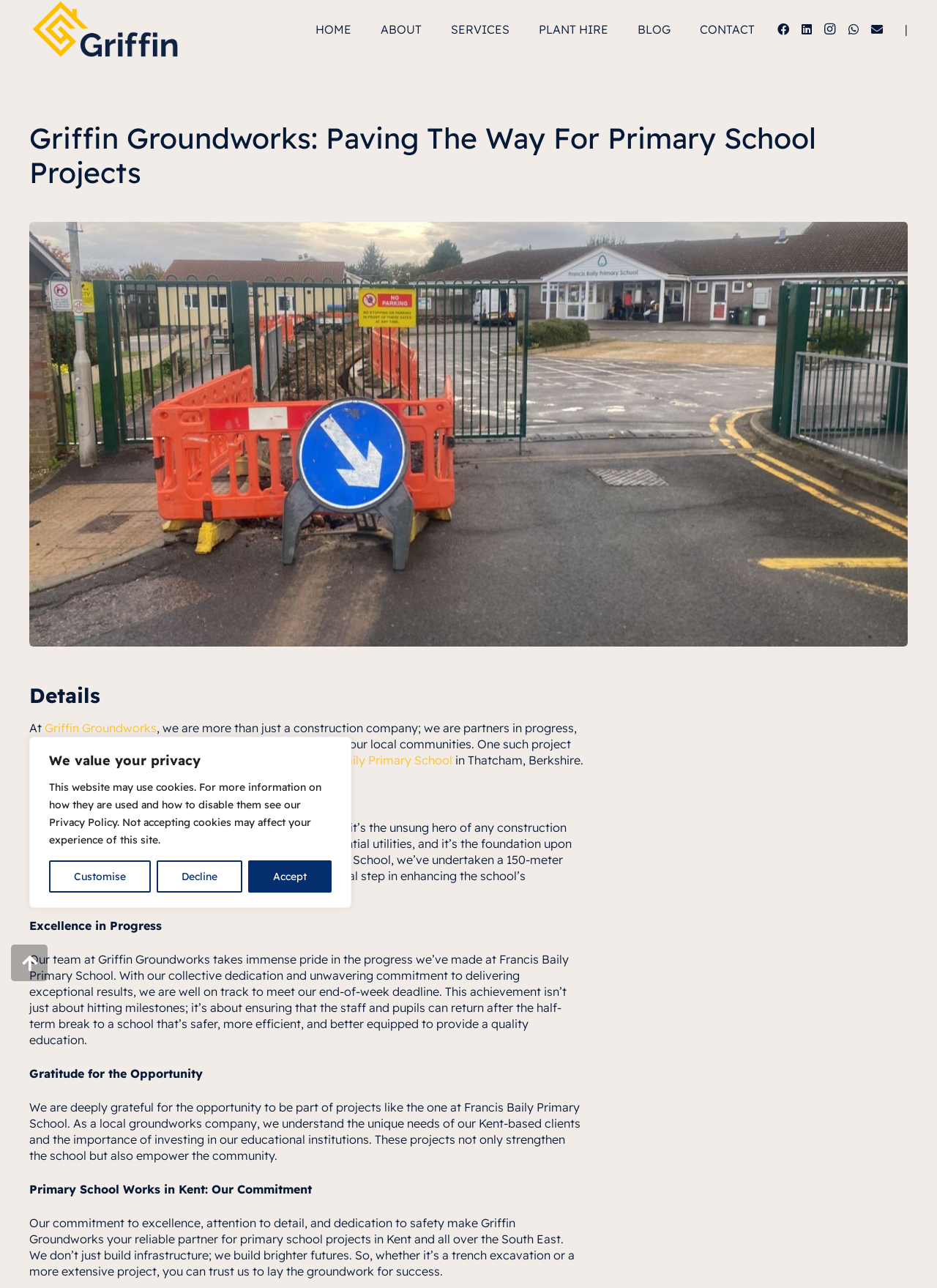Given the element description: "Blog", predict the bounding box coordinates of this UI element. The coordinates must be four float numbers between 0 and 1, given as [left, top, right, bottom].

[0.665, 0.0, 0.731, 0.045]